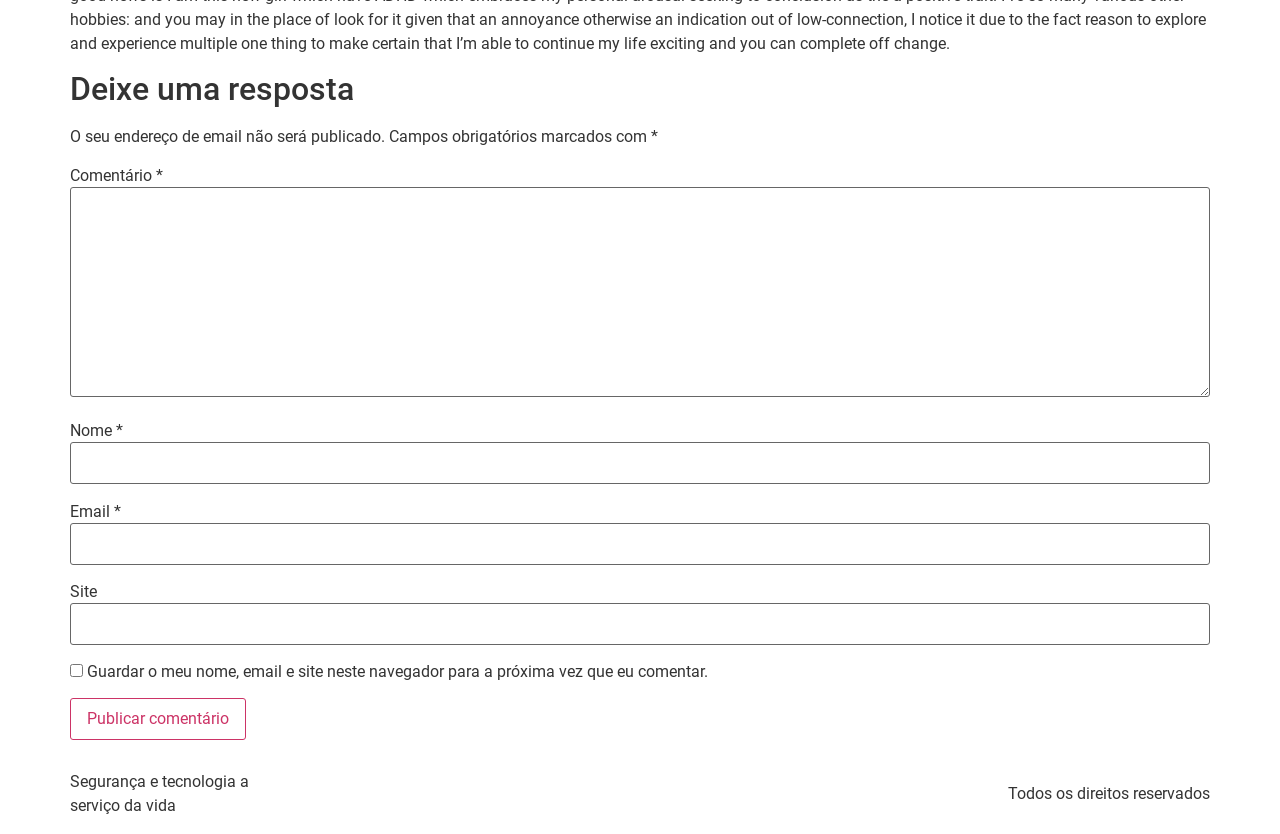By analyzing the image, answer the following question with a detailed response: What is the note below the 'Email' text box?

The static text 'O seu endereço de email não será publicado' is placed below the 'Email' text box, which means 'Your email address will not be published' in English. This suggests that the note is informing the user that their email address will not be made public.